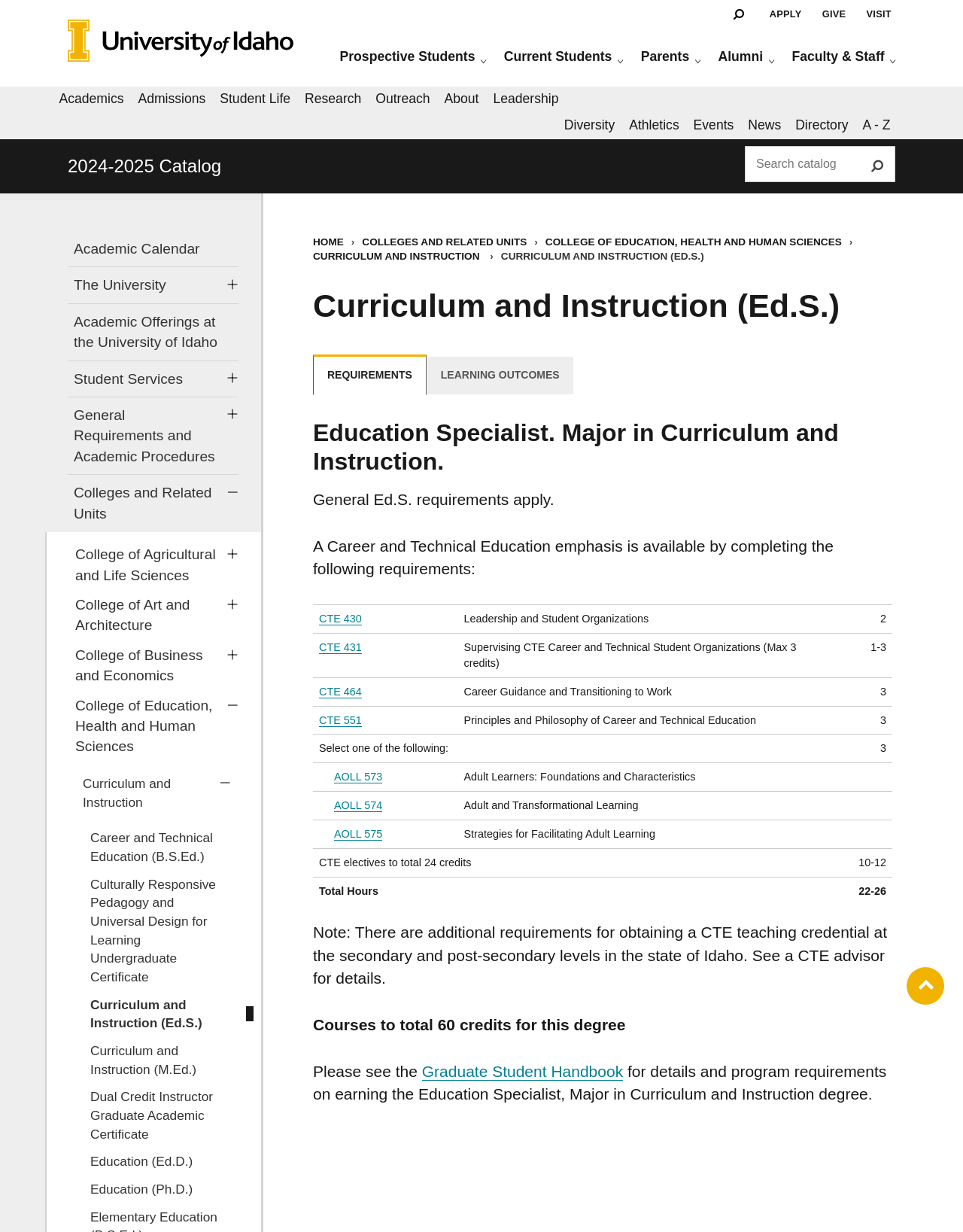Using floating point numbers between 0 and 1, provide the bounding box coordinates in the format (top-left x, top-left y, bottom-right x, bottom-right y). Locate the UI element described here: Curriculum and Instruction (M.Ed.)

[0.088, 0.842, 0.232, 0.879]